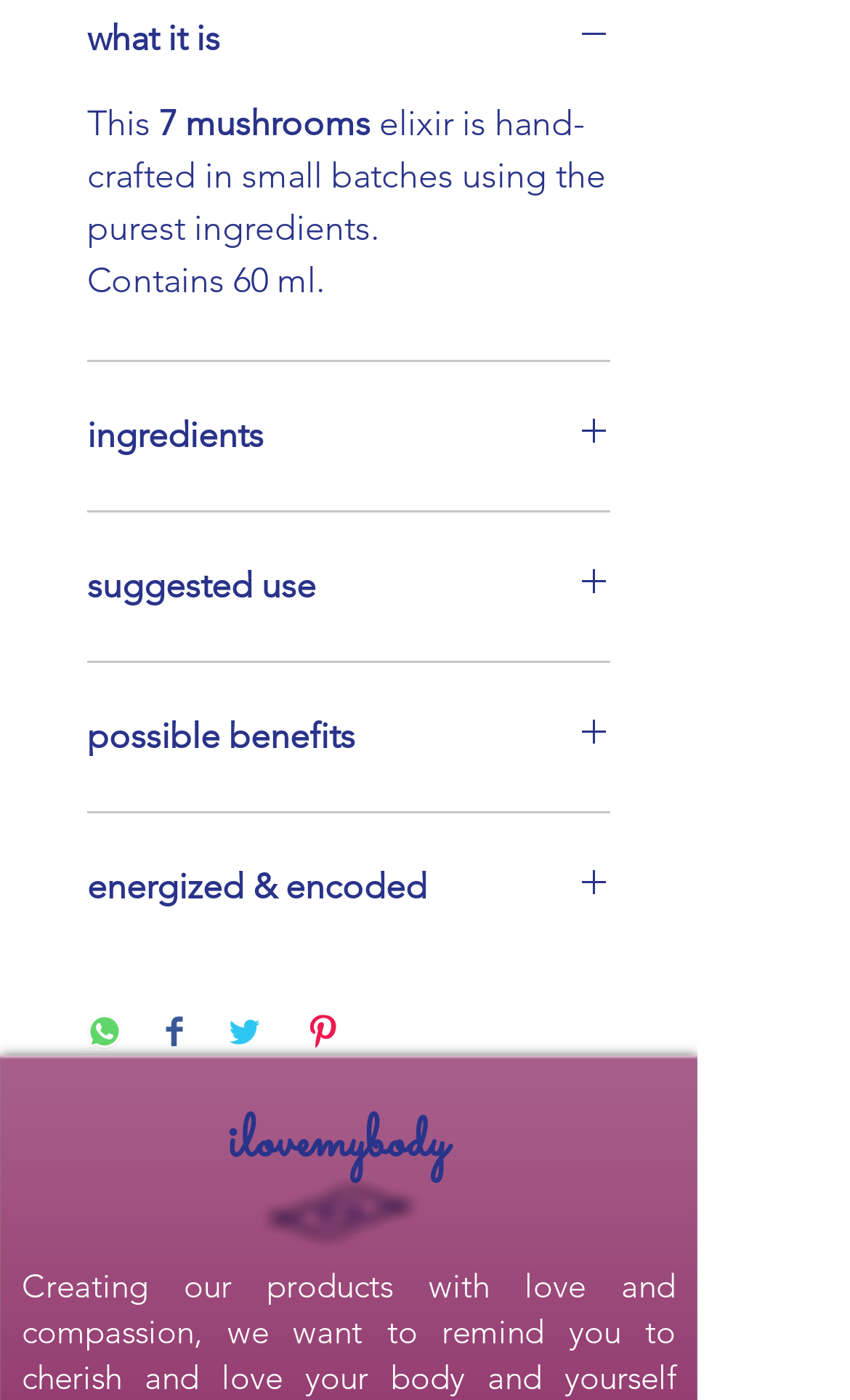Give a short answer using one word or phrase for the question:
What is the product name?

7 mushrooms elixir